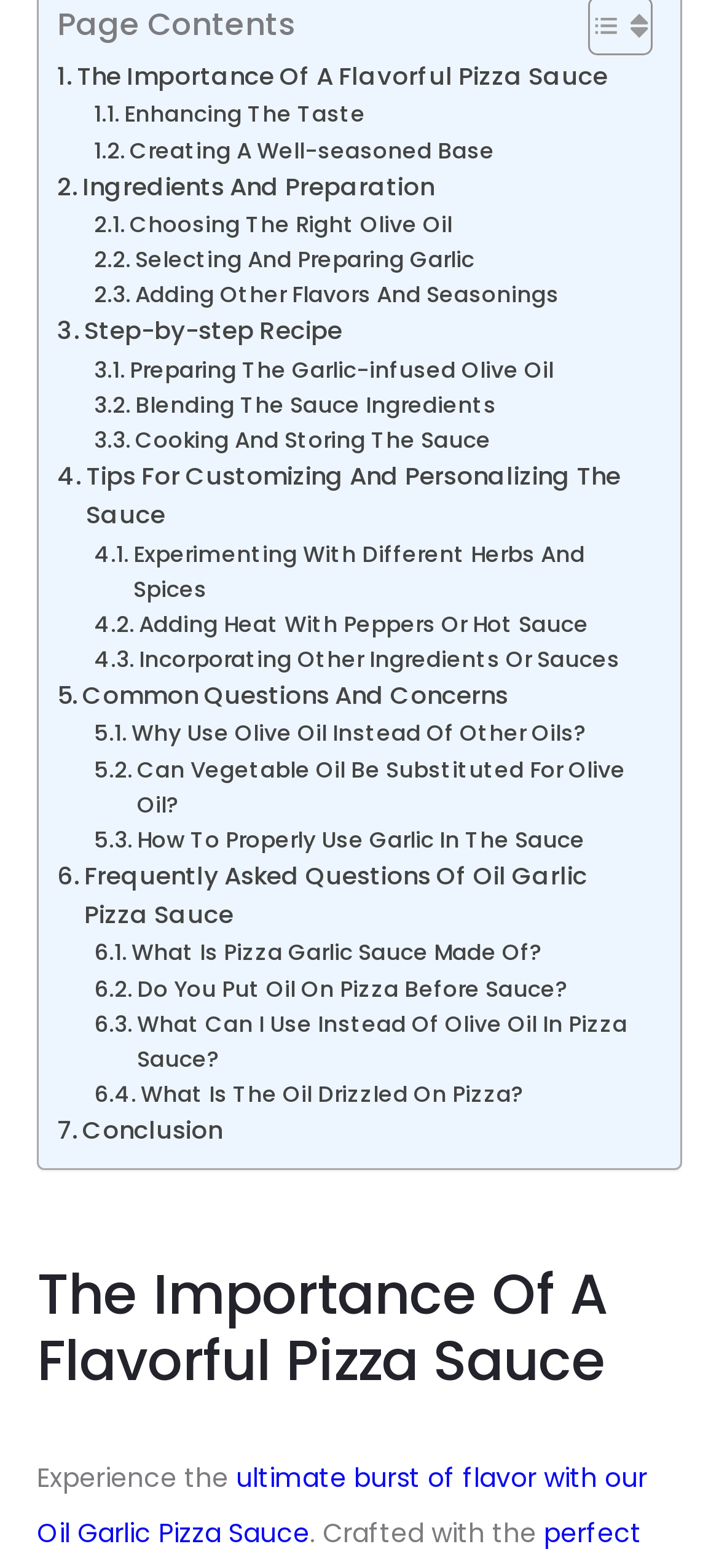Can you provide the bounding box coordinates for the element that should be clicked to implement the instruction: "Click on 'The Importance Of A Flavorful Pizza Sauce'"?

[0.079, 0.037, 0.845, 0.062]